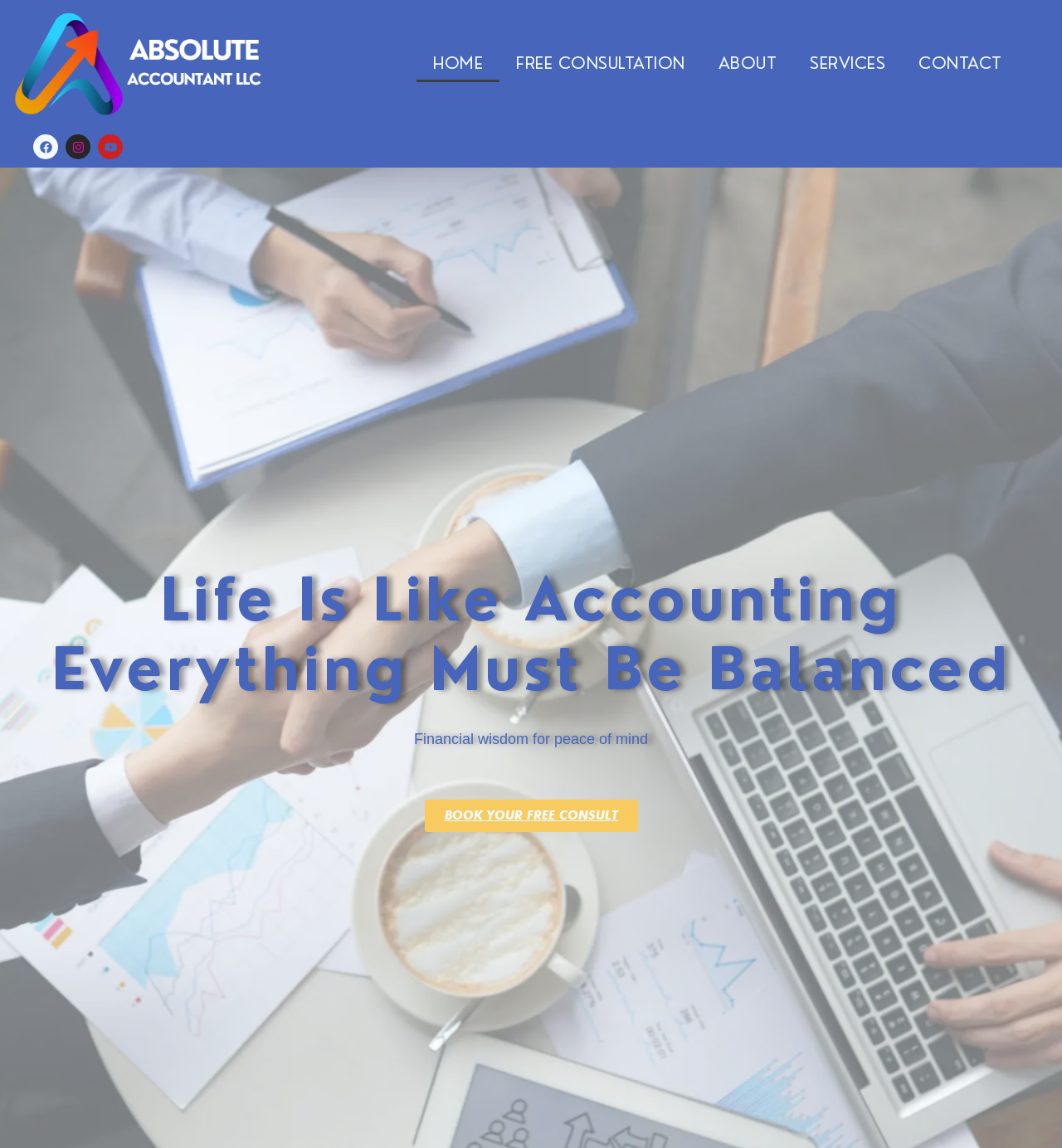What is the theme of the heading 'Life Is Like Accounting Everything Must Be Balanced'?
Answer the question with as much detail as you can, using the image as a reference.

The heading mentions 'accounting' explicitly, and the phrase 'everything must be balanced' is a common concept in accounting, suggesting that the theme of this heading is accounting.